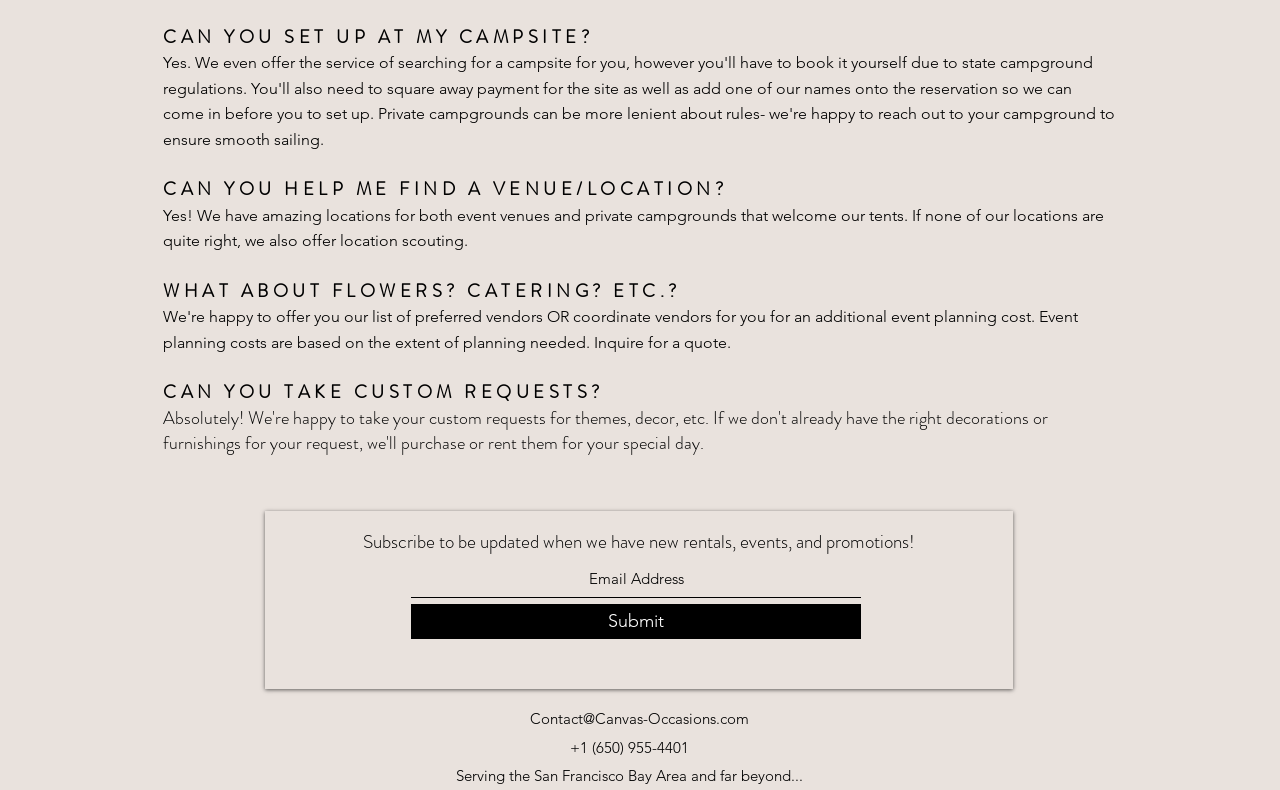How can users get updated on new rentals and promotions?
Please answer the question as detailed as possible.

The webpage has a section with a heading 'Subscribe to be updated when we have new rentals, events, and promotions!' and a textbox for email address, indicating that users can subscribe with their email to get updates.